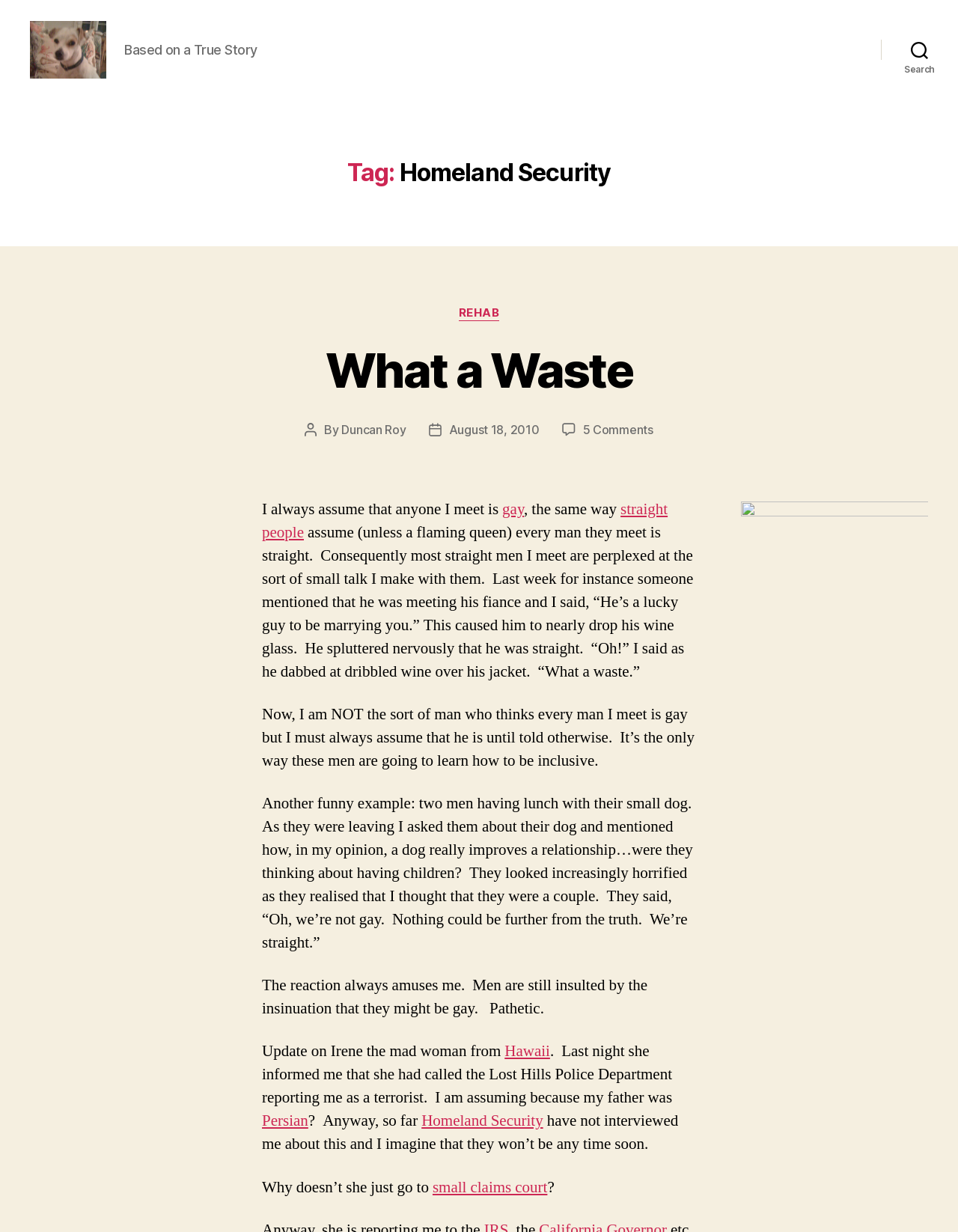What is the update about Irene mentioned in the post?
Please ensure your answer to the question is detailed and covers all necessary aspects.

The update about Irene mentioned in the post can be found by reading the last part of the post, which says that Irene reported the author as a terrorist to the Lost Hills Police Department.